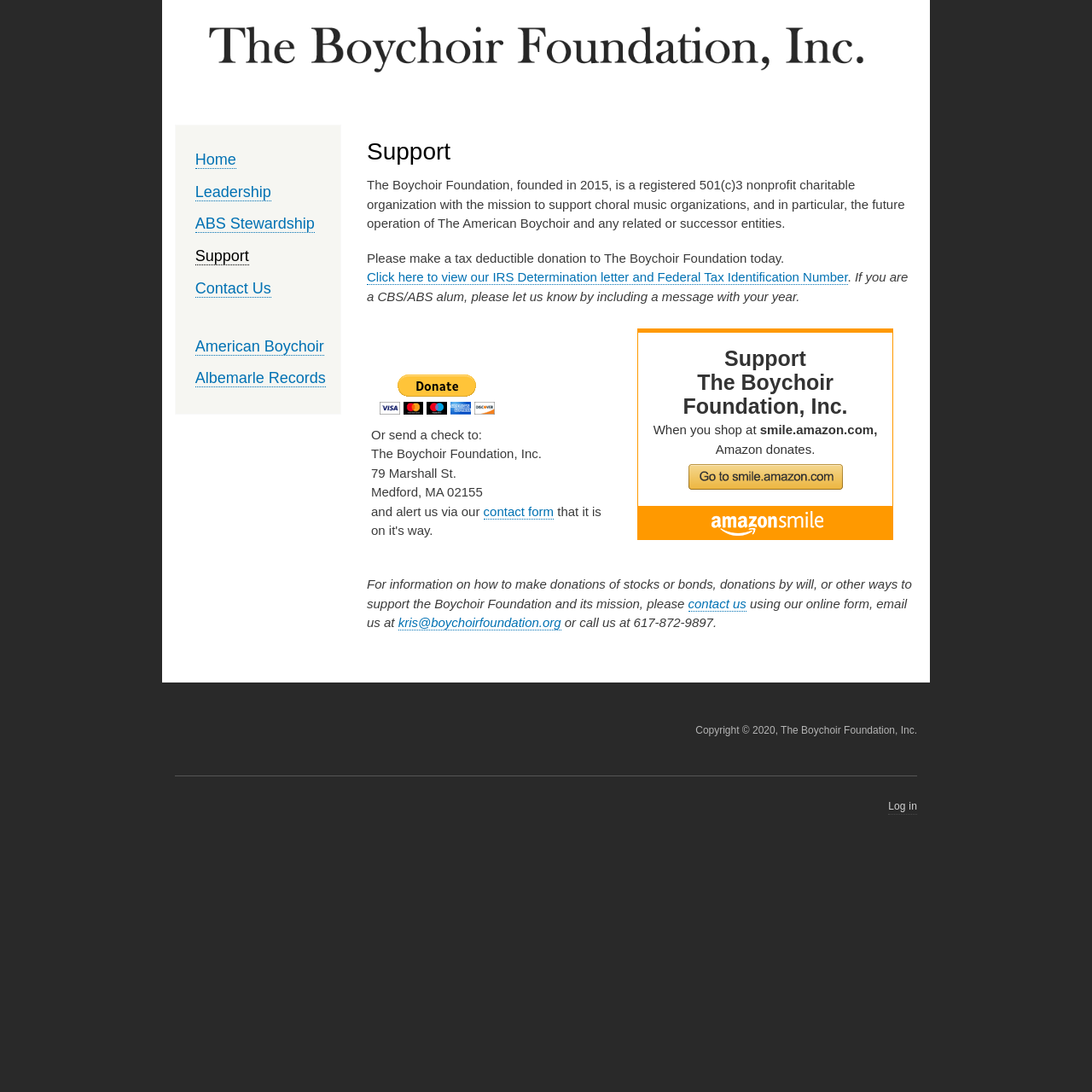Offer a meticulous caption that includes all visible features of the webpage.

The webpage is about the Support section of The Boychoir Foundation, Inc. At the top, there is a link to "Skip to main content" and a navigation menu with links to "Home", "Leadership", "ABS Stewardship", "Support", "Contact Us", "American Boychoir", and "Albemarle Records". 

Below the navigation menu, there is a main section with a heading "Support" and an article that describes the mission of The Boychoir Foundation, a registered 501(c)3 nonprofit charitable organization. The article explains that the foundation supports choral music organizations, particularly The American Boychoir and its related entities.

The article is followed by a paragraph asking for tax-deductible donations, with a link to view the IRS Determination letter and Federal Tax Identification Number. There is also a button to donate through PayPal and an option to send a check to the foundation's address.

On the right side of the page, there are two iframes, possibly displaying additional information or content. Below the iframes, there is a section with information on how to make donations of stocks or bonds, donations by will, or other ways to support the Boychoir Foundation. This section includes a link to contact the foundation using an online form, email, or phone number.

At the bottom of the page, there is a copyright notice and a user account menu with a link to "Log in".